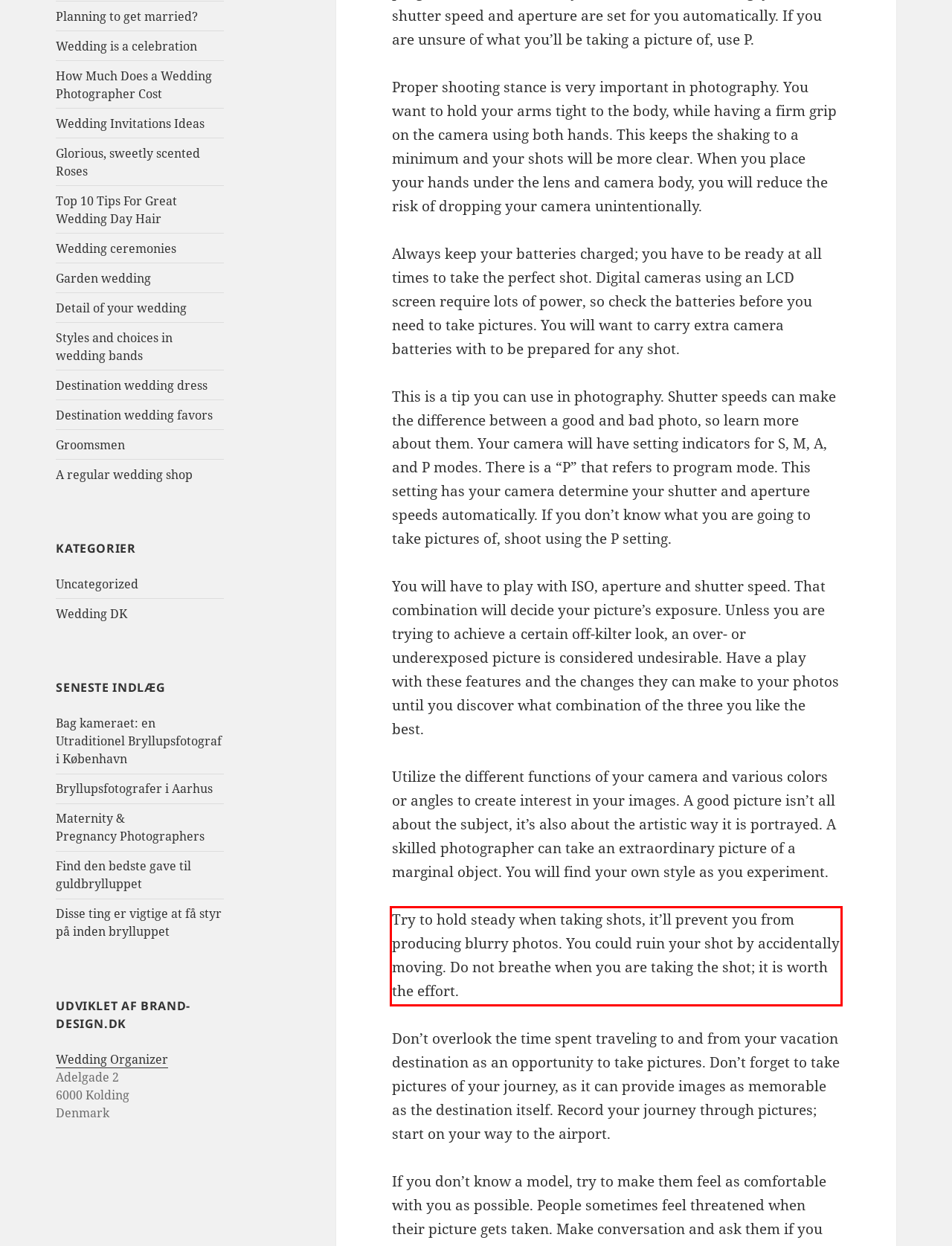You are given a webpage screenshot with a red bounding box around a UI element. Extract and generate the text inside this red bounding box.

Try to hold steady when taking shots, it’ll prevent you from producing blurry photos. You could ruin your shot by accidentally moving. Do not breathe when you are taking the shot; it is worth the effort.